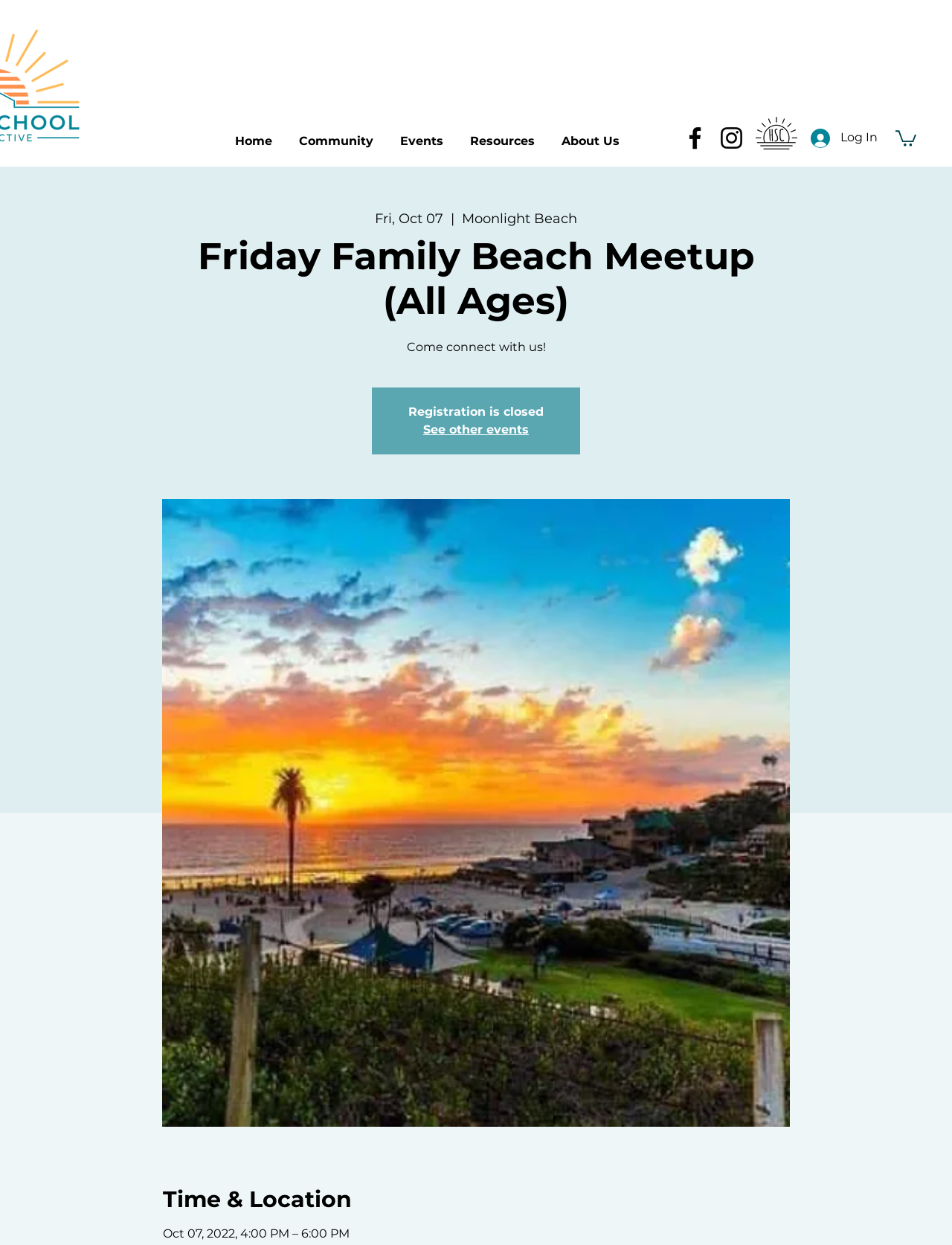What is the name of the event?
Please provide a full and detailed response to the question.

I found the answer by looking at the heading element with the text 'Friday Family Beach Meetup (All Ages)' which is likely to be the title of the event.